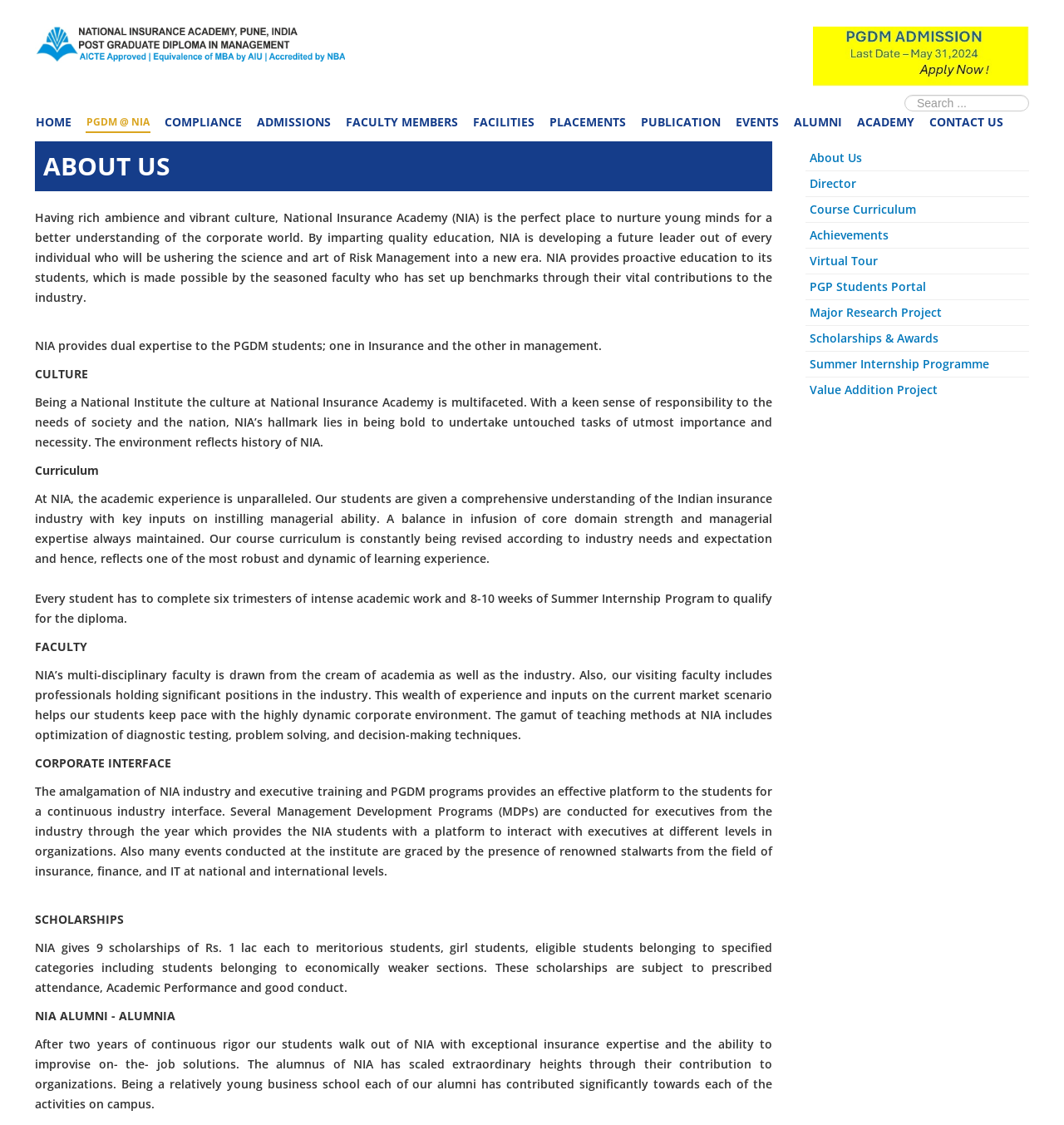Pinpoint the bounding box coordinates of the area that should be clicked to complete the following instruction: "Click on the ACADEMY link". The coordinates must be given as four float numbers between 0 and 1, i.e., [left, top, right, bottom].

[0.805, 0.101, 0.86, 0.117]